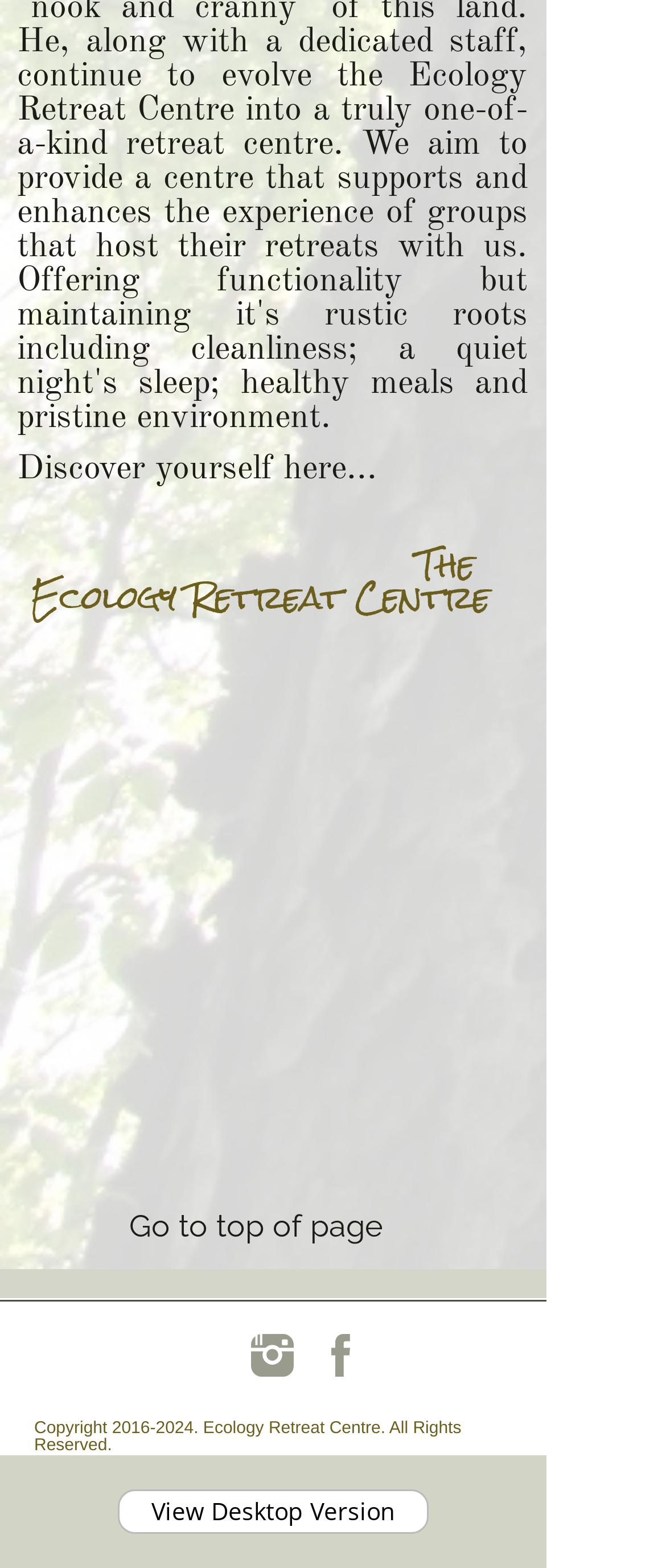What is the alternative version of the website?
Look at the image and provide a short answer using one word or a phrase.

Desktop Version